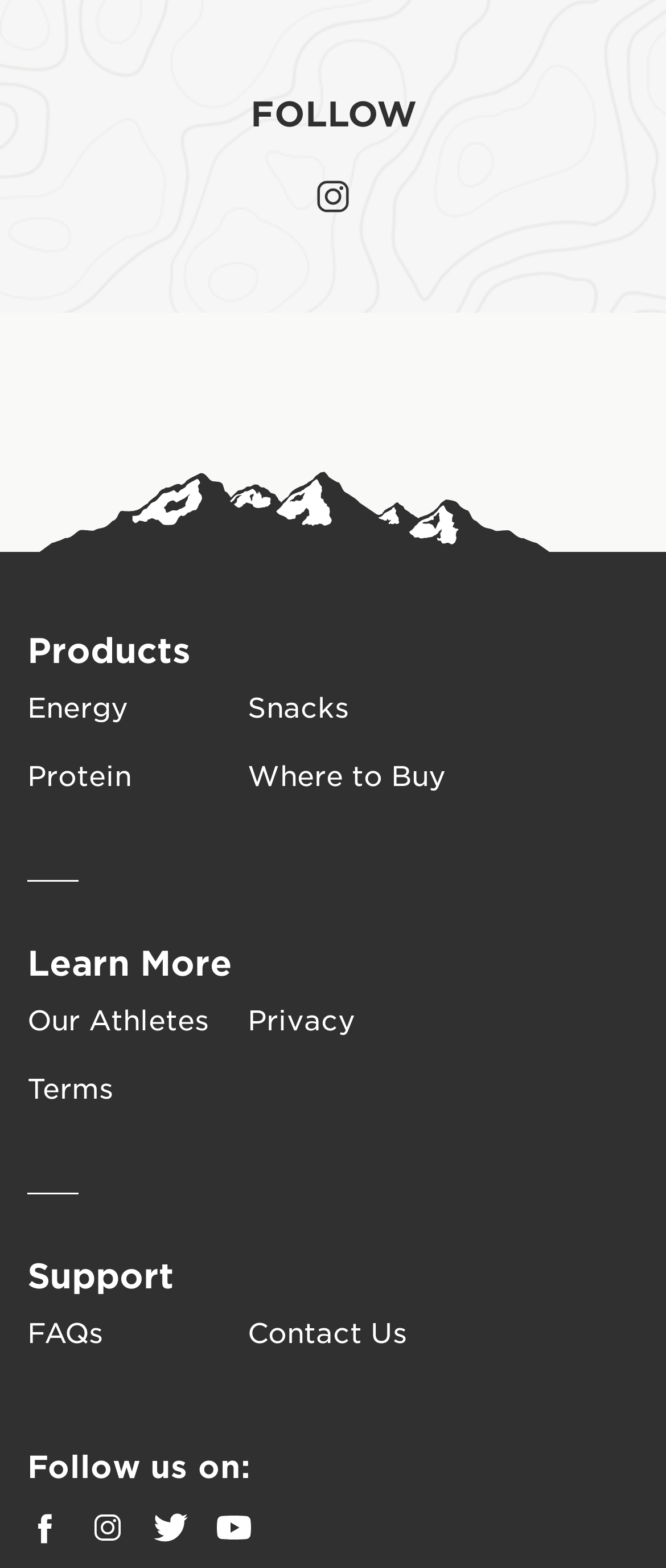Can you specify the bounding box coordinates of the area that needs to be clicked to fulfill the following instruction: "View FAQs"?

[0.041, 0.838, 0.372, 0.86]